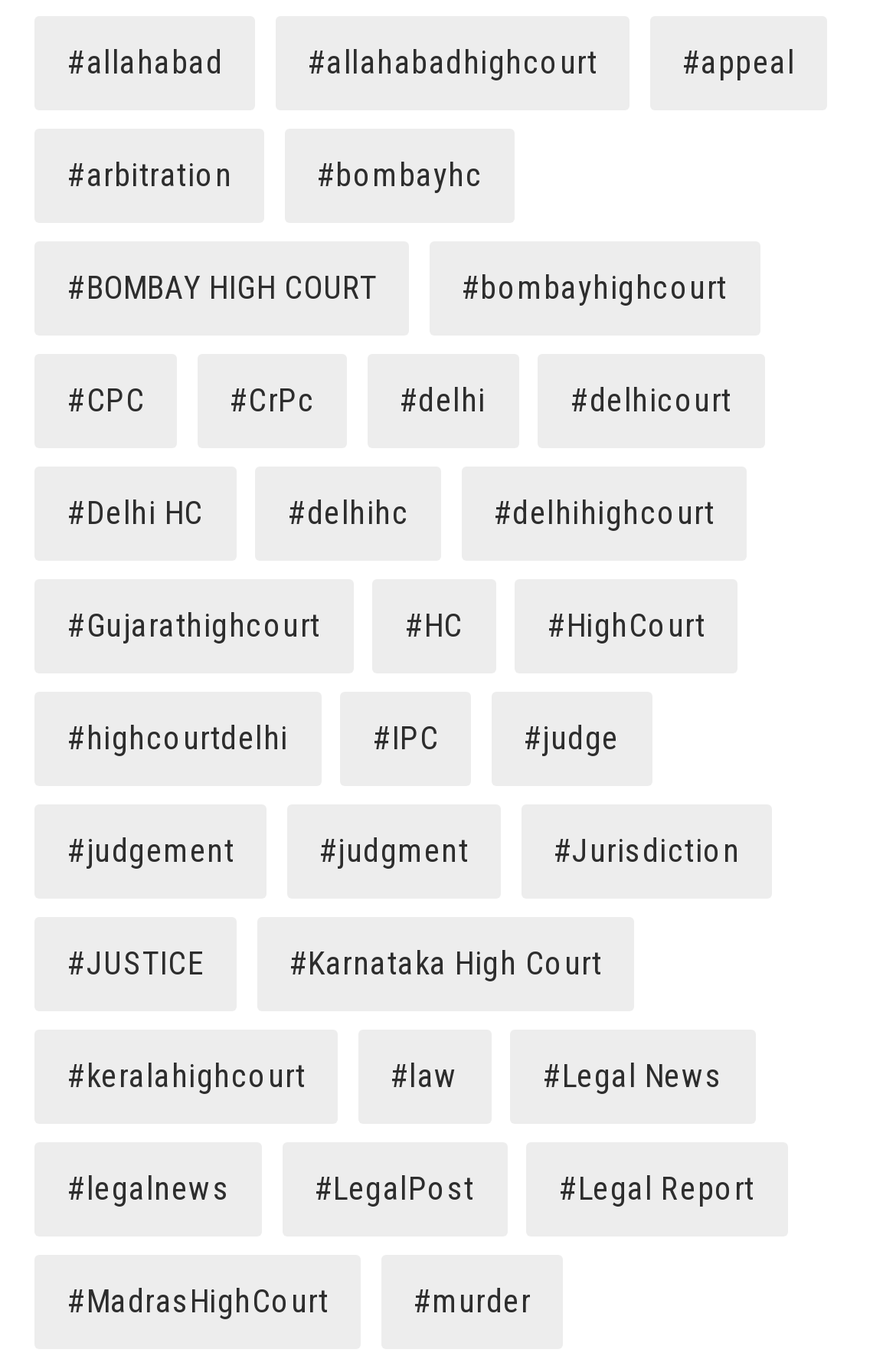Pinpoint the bounding box coordinates of the clickable element needed to complete the instruction: "Learn about IPC laws". The coordinates should be provided as four float numbers between 0 and 1: [left, top, right, bottom].

[0.379, 0.51, 0.526, 0.58]